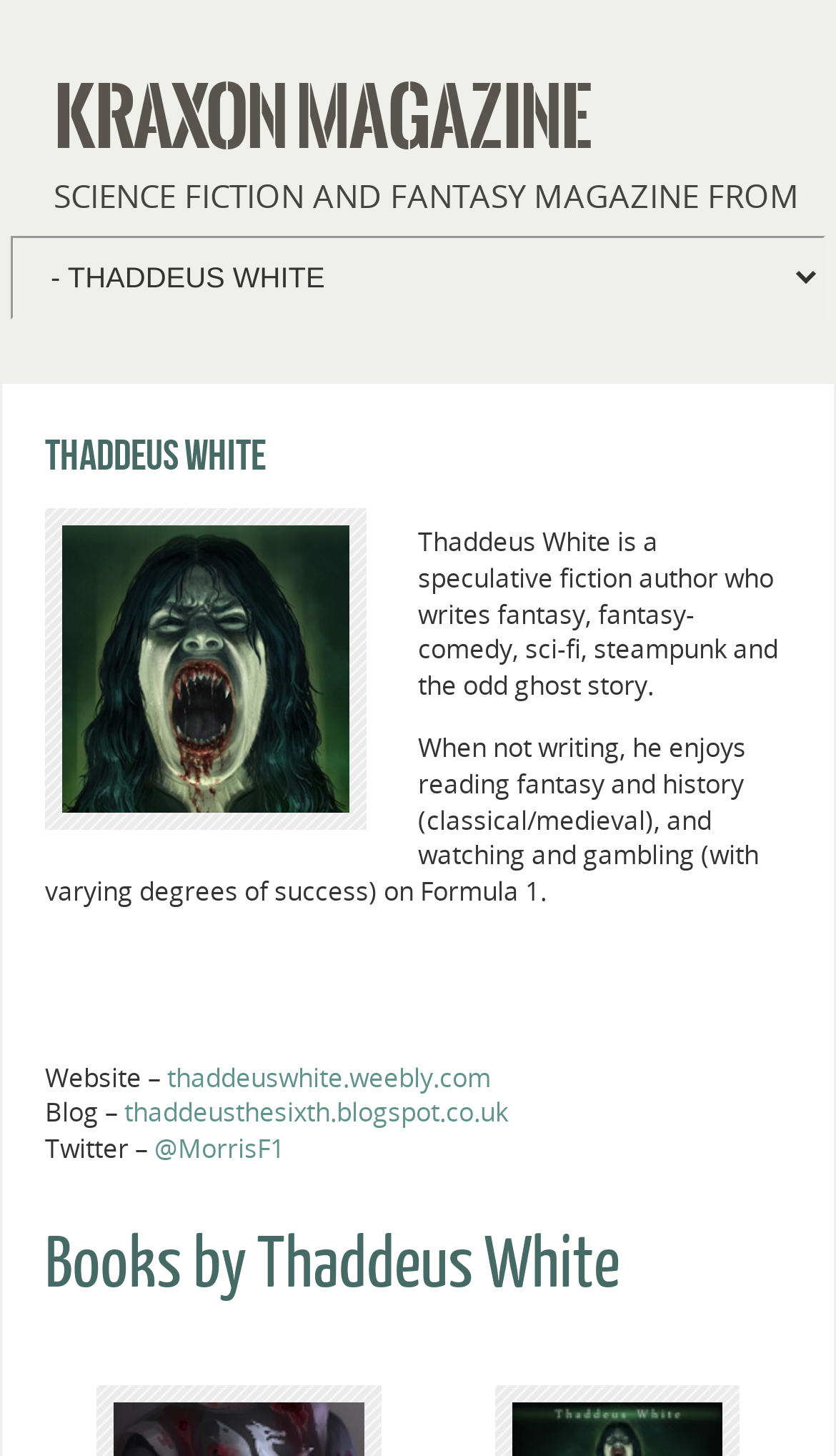What is the title of the section below the author's profile?
Look at the screenshot and give a one-word or phrase answer.

Books by Thaddeus White